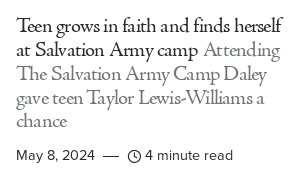Analyze the image and describe all key details you can observe.

The image depicts an article titled "Teen grows in faith and finds herself at Salvation Army camp," published on May 8, 2024. The article highlights the transformative experience of Taylor Lewis-Williams at The Salvation Army Camp Daley, emphasizing how the camp provided her with valuable opportunities for personal growth and spiritual development. It notes that this experience allowed her to discover her faith in a supportive environment. The article is noted to be a four-minute read, suggesting a brief yet insightful exploration of Taylor's journey and the positive impact of the Salvation Army on young individuals.